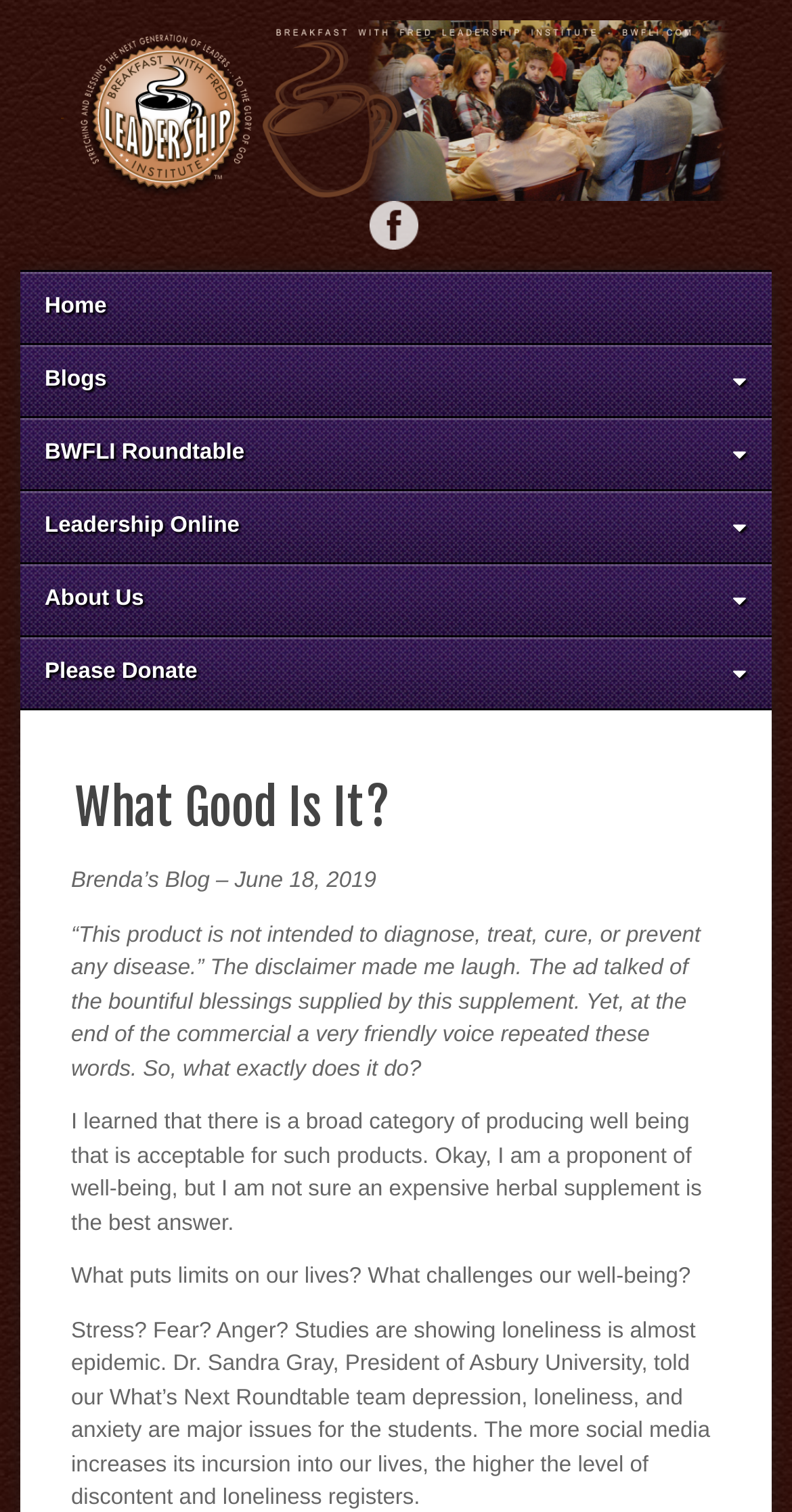Given the element description, predict the bounding box coordinates in the format (top-left x, top-left y, bottom-right x, bottom-right y). Make sure all values are between 0 and 1. Here is the element description: Leadership Online

[0.026, 0.325, 0.974, 0.372]